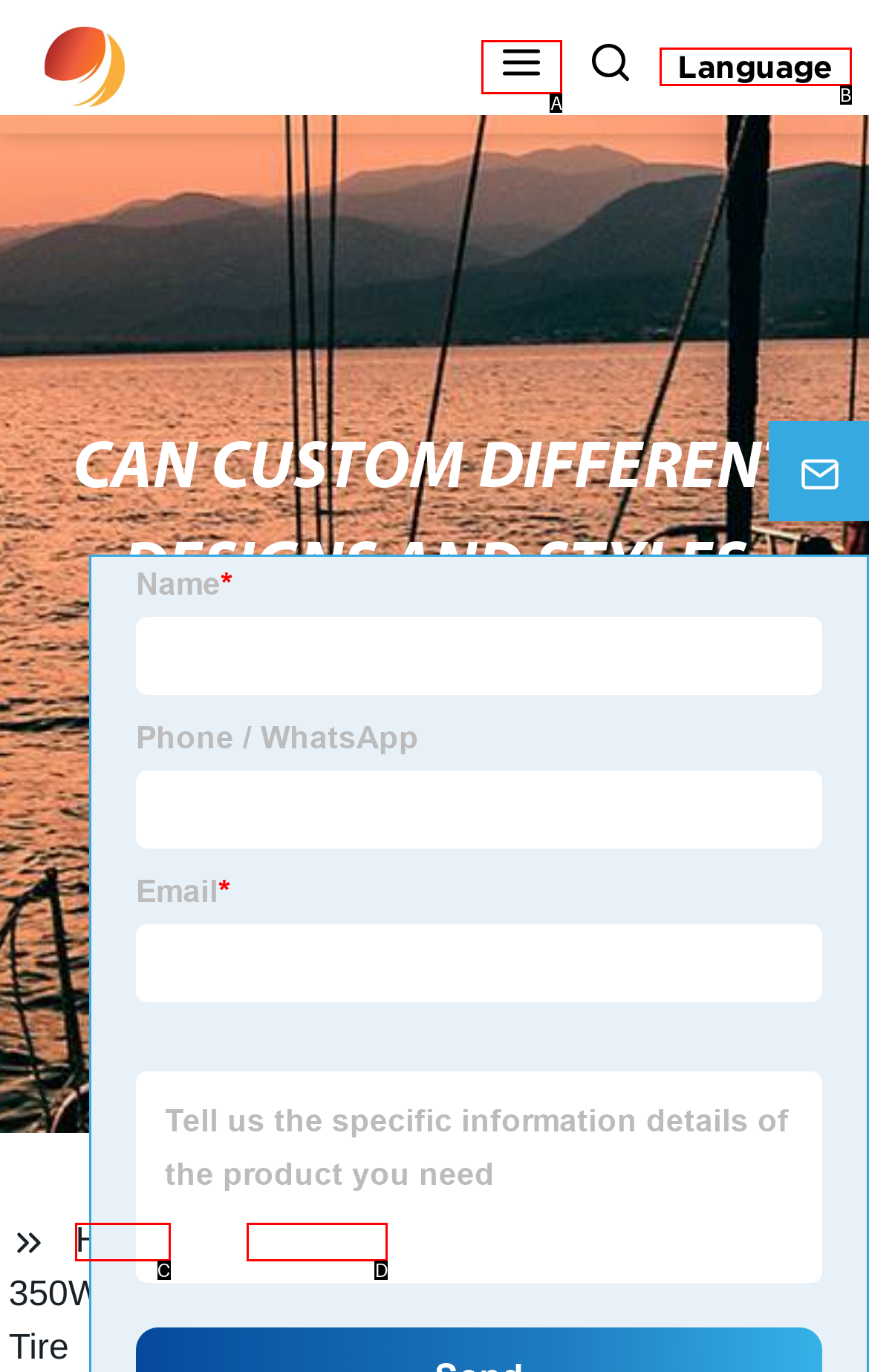Find the option that aligns with: Products
Provide the letter of the corresponding option.

D